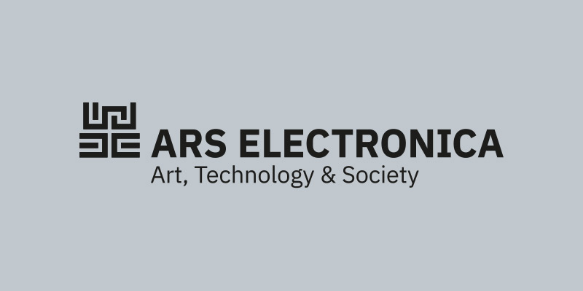What is the slogan of the organization?
Using the image, elaborate on the answer with as much detail as possible.

The slogan 'Art, Technology & Society' is written below the main title, encapsulating the organization's mission of exploring and promoting the interplay between these three dynamic fields.